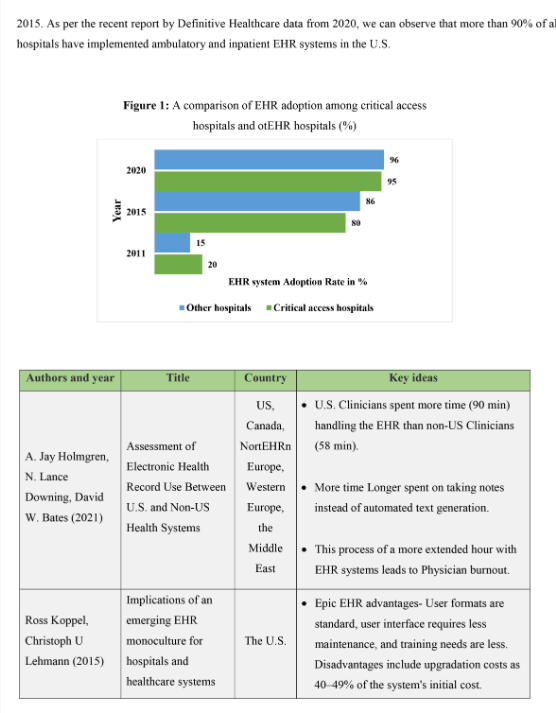Identify and describe all the elements present in the image.

The image presents a bar graph illustrating the adoption rates of Electronic Health Record (EHR) systems among critical access hospitals and other hospitals over three key years: 2011, 2015, and 2020. The graph highlights significant advancements in EHR adoption, showing a marked increase from 15% in 2011 to 96% in critical access hospitals by 2020, while other hospitals also enhanced their adoption from 20% in 2011 to 95% in the same year. The visual representation underscores the growing reliance on EHR systems within the healthcare landscape, indicating a broader shift towards digital health solutions in the U.S., as confirmed by data from Definitive Healthcare in 2020. This figure is essential for understanding the trends associated with EHR implementation and reflects the ongoing efforts to modernize healthcare through technology.